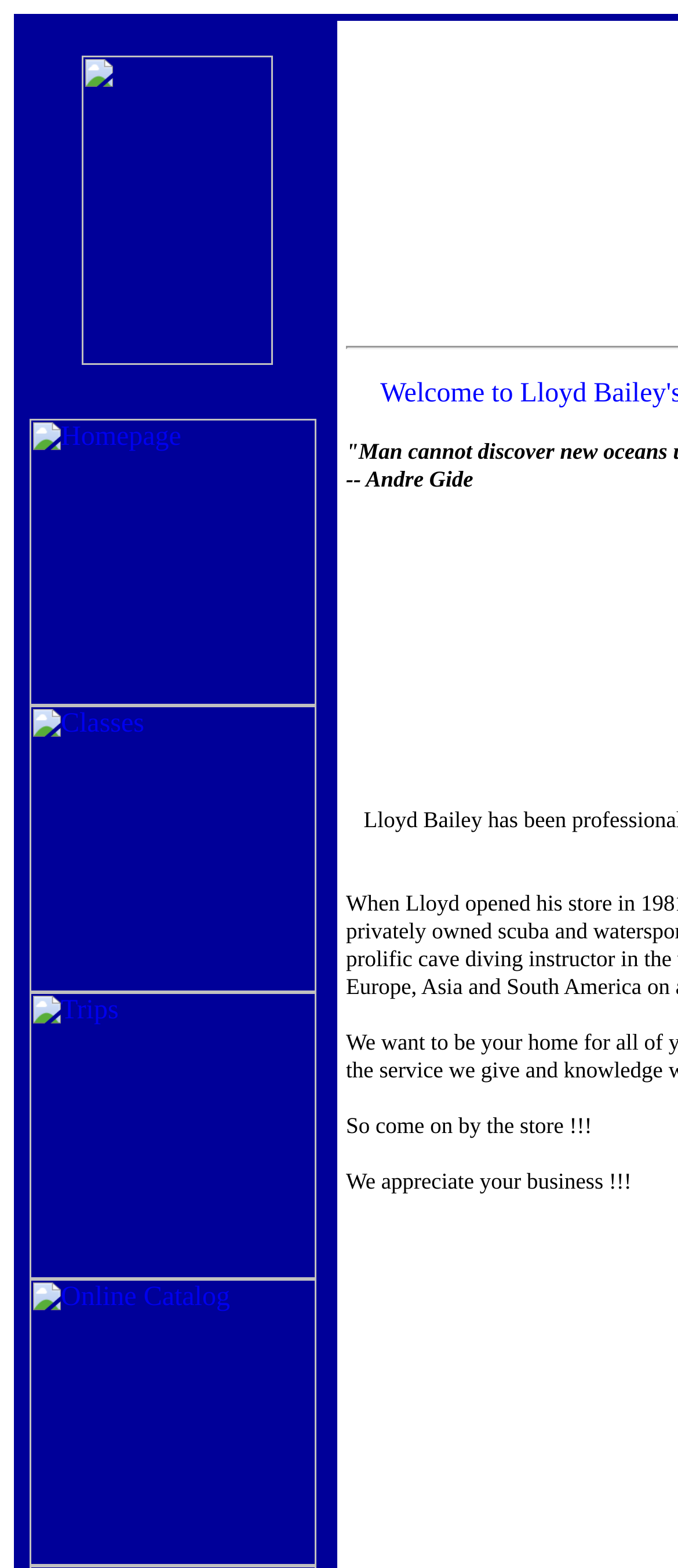What is the name of the store?
By examining the image, provide a one-word or phrase answer.

Lloyd Bailey's Scuba and Watersports